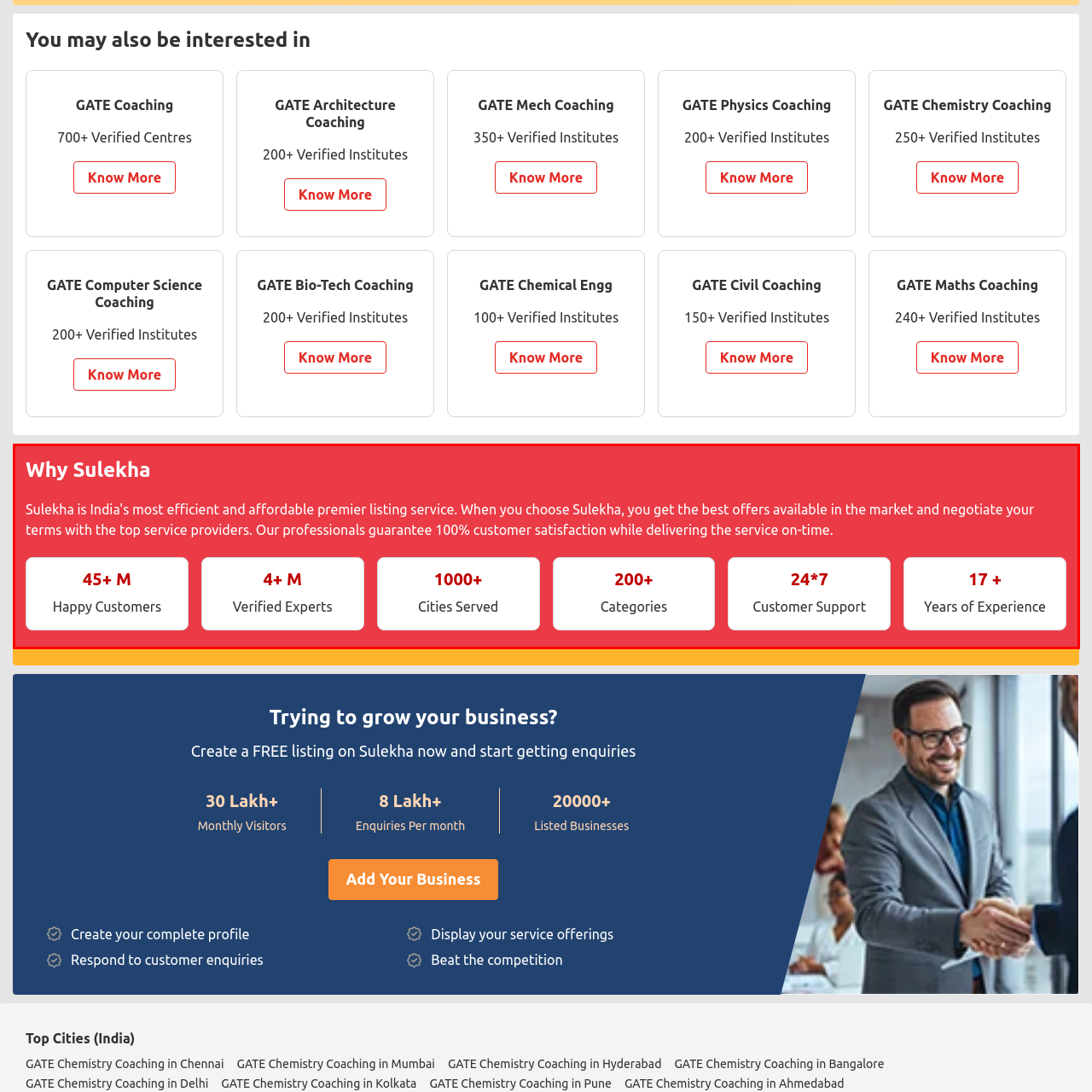What is the geographical coverage of Sulekha's services?
Focus on the section of the image outlined in red and give a thorough answer to the question.

The image states that Sulekha's services are available in 1000+ cities, demonstrating the broad geographical coverage of the platform.